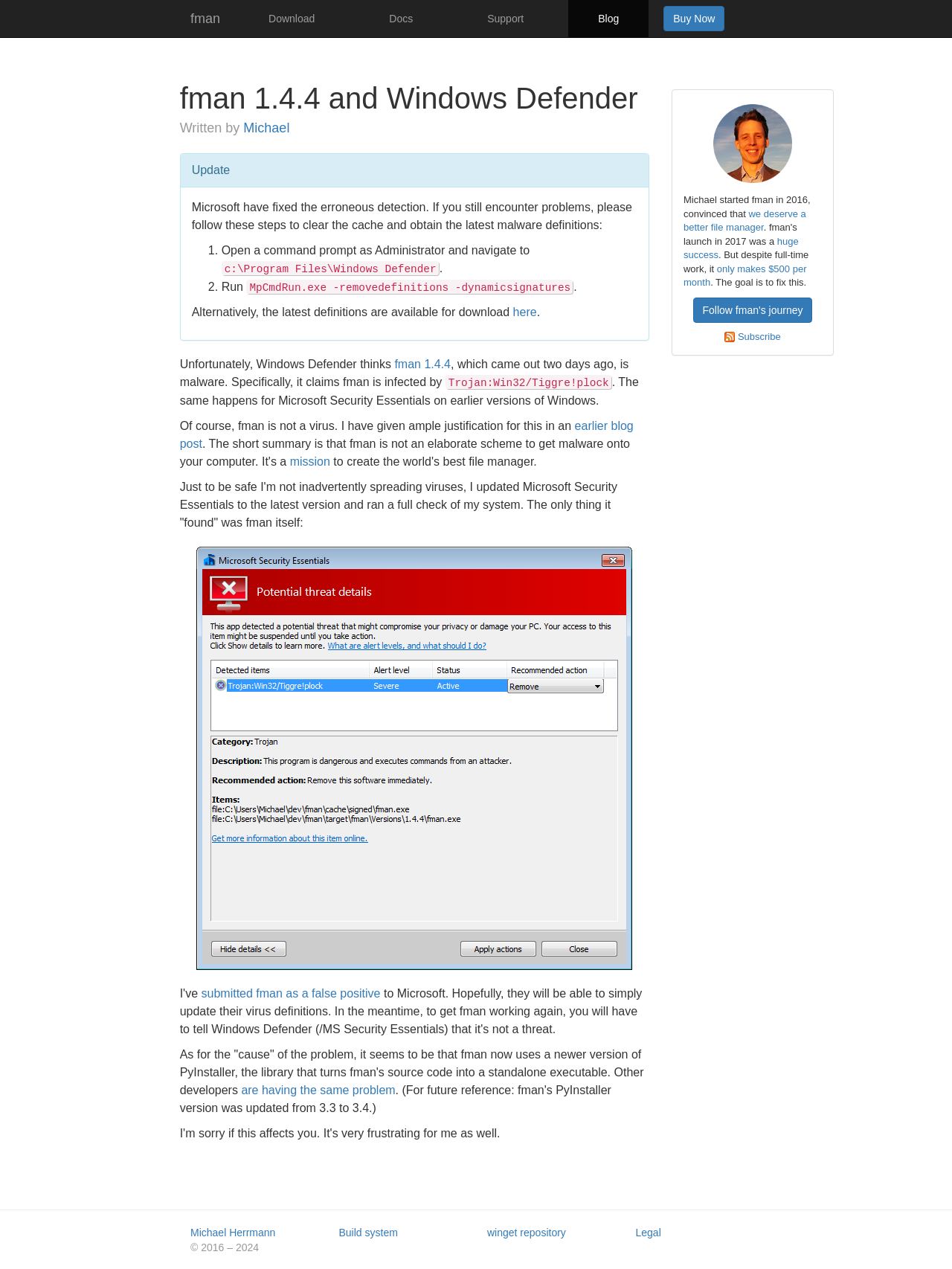What is the problem with Windows Defender?
Please answer the question with a detailed and comprehensive explanation.

According to the webpage, Windows Defender thinks fman 1.4.4 is malware, specifically Trojan:Win32/Tiggre!plock, which is an erroneous detection.